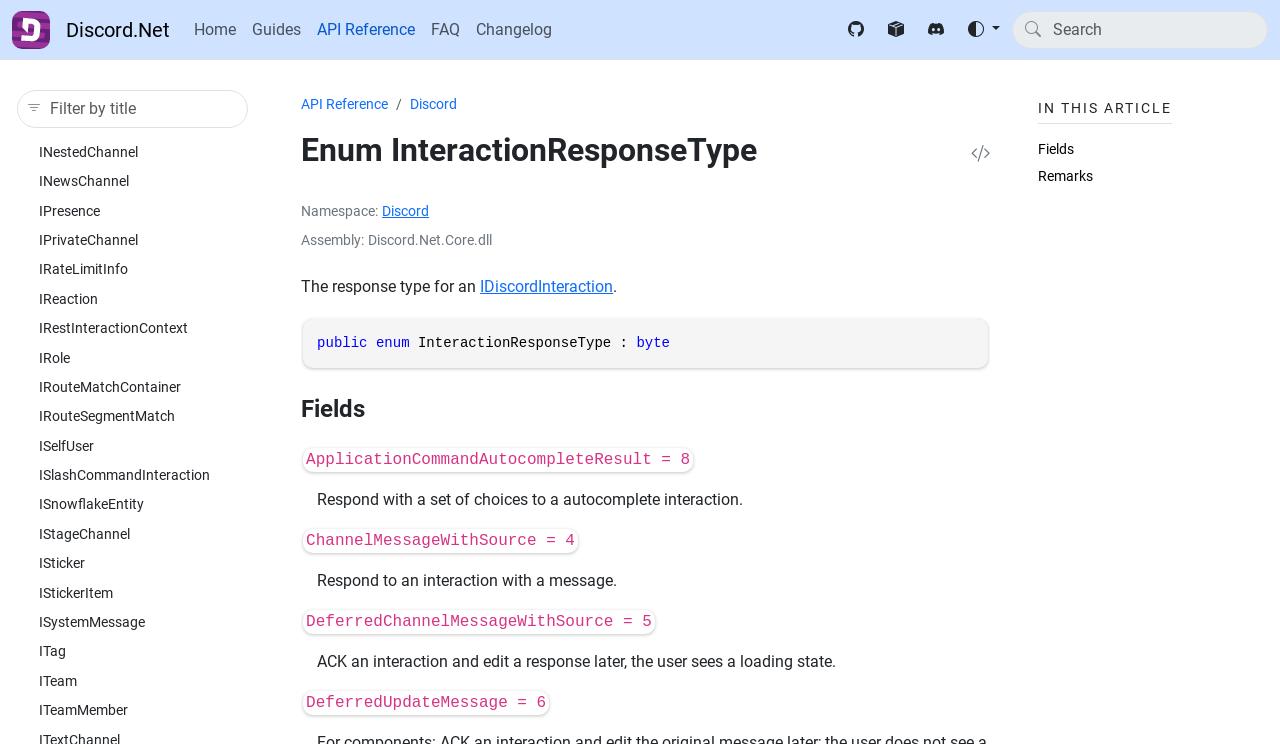Please locate the bounding box coordinates of the element's region that needs to be clicked to follow the instruction: "Change theme". The bounding box coordinates should be provided as four float numbers between 0 and 1, i.e., [left, top, right, bottom].

[0.747, 0.015, 0.791, 0.064]